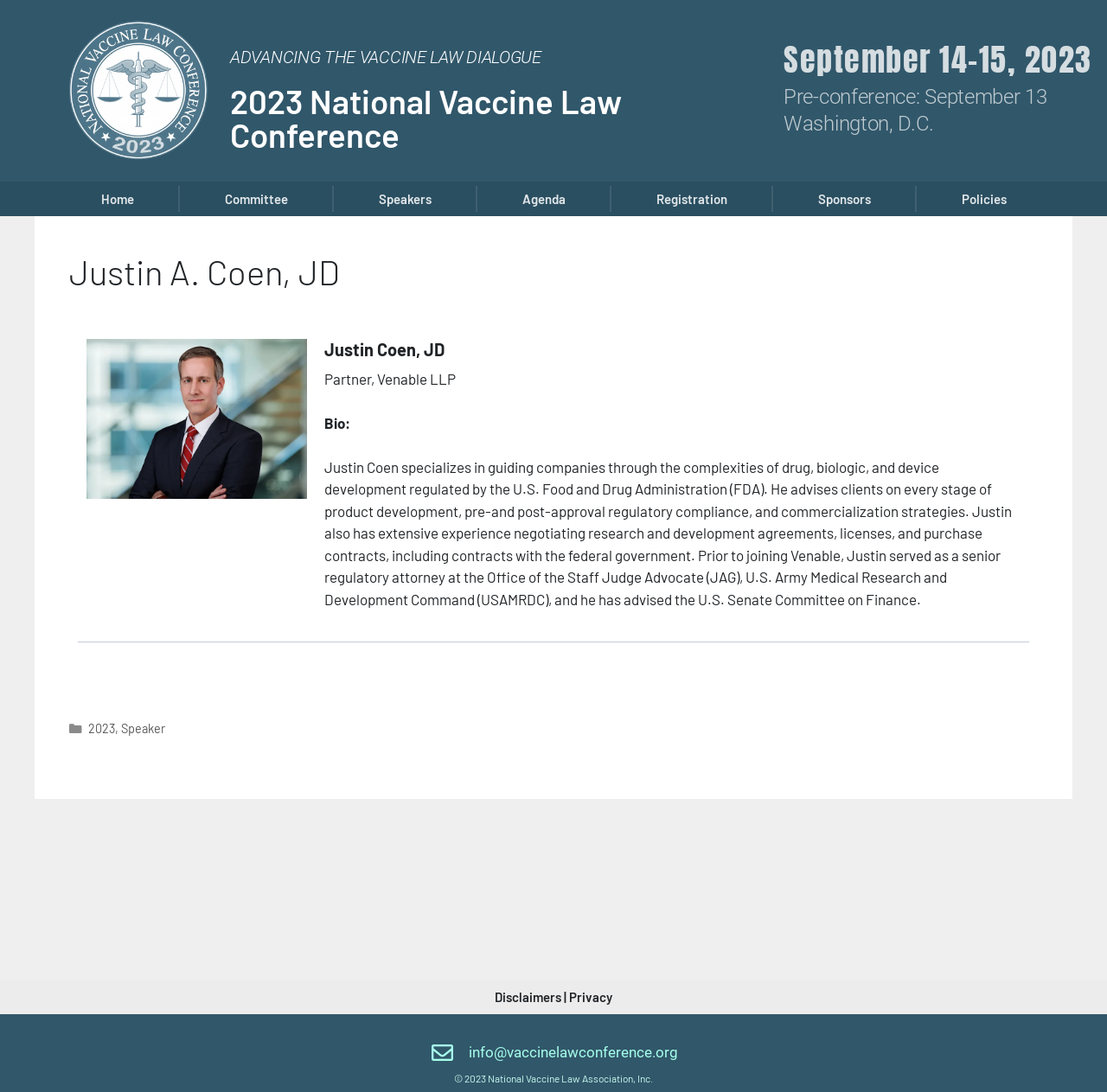Find the coordinates for the bounding box of the element with this description: "2023 National Vaccine Law Conference".

[0.208, 0.075, 0.562, 0.141]